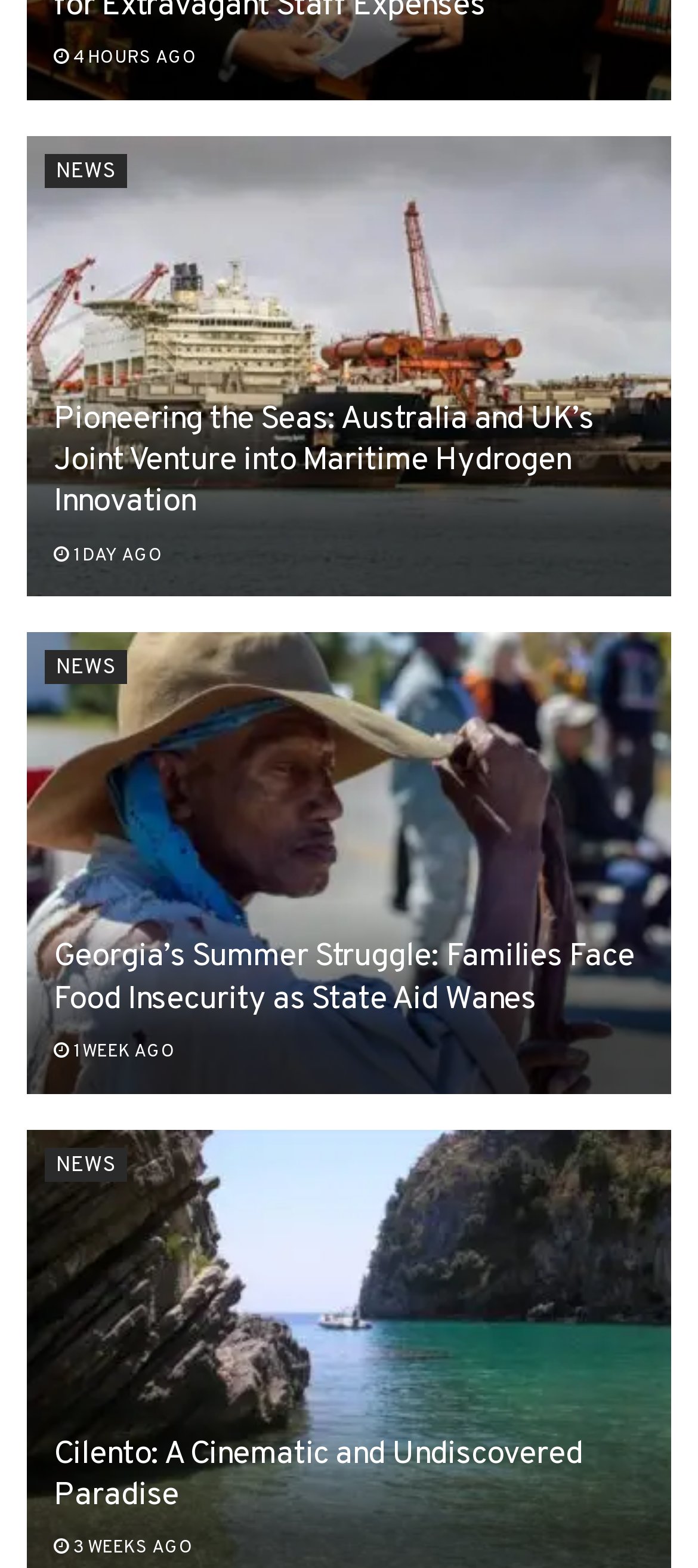Please identify the bounding box coordinates of where to click in order to follow the instruction: "View the article about Georgia’s summer struggle with food insecurity".

[0.038, 0.403, 0.962, 0.697]